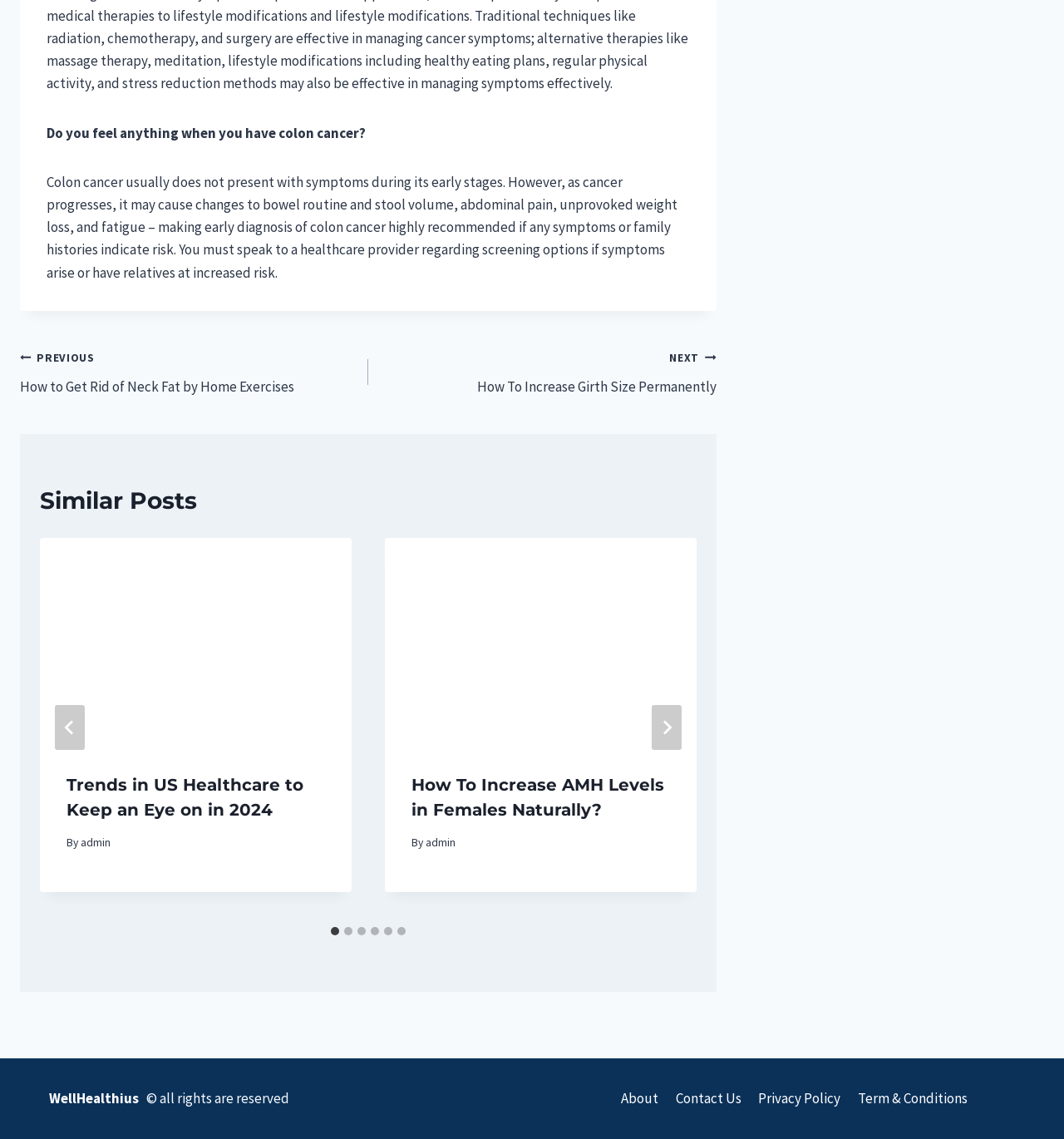Please determine the bounding box coordinates of the element's region to click for the following instruction: "Select the '2 of 6' slide".

[0.362, 0.472, 0.654, 0.805]